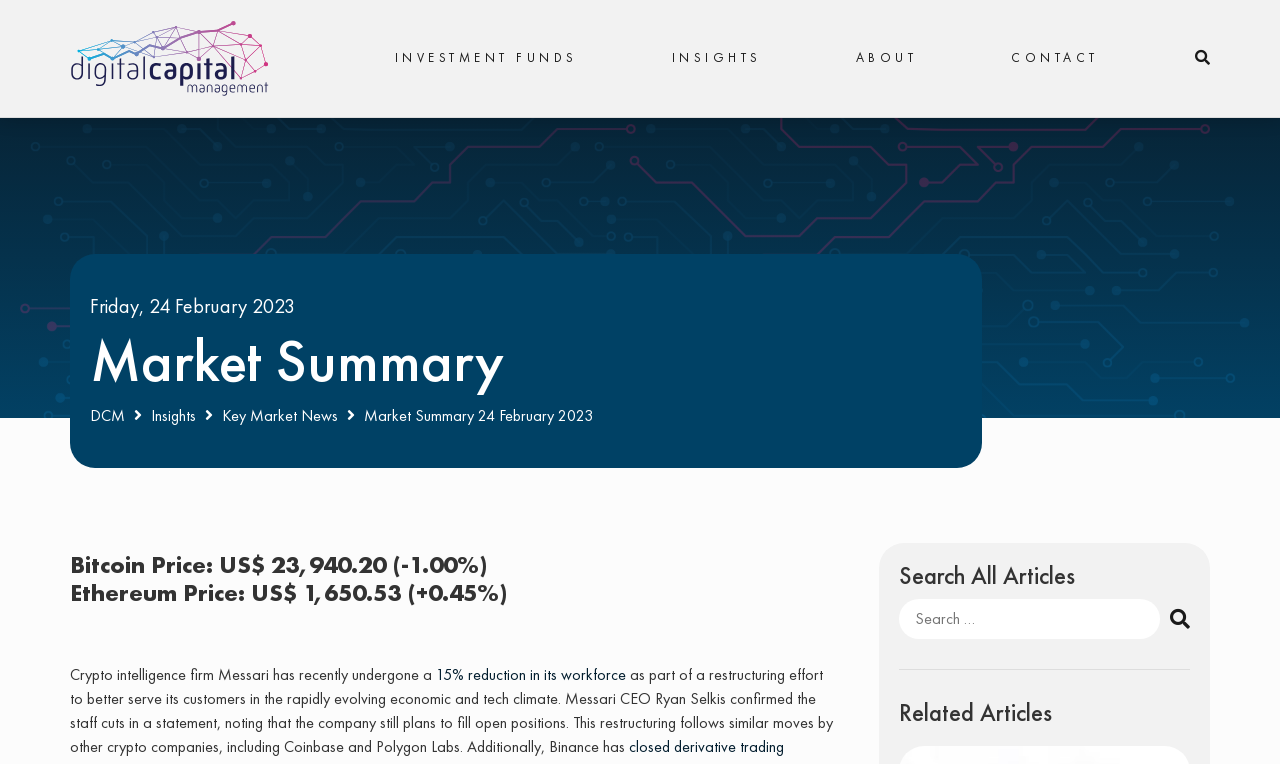Identify the bounding box coordinates for the region to click in order to carry out this instruction: "Click on the 'INVESTMENT FUNDS' link". Provide the coordinates using four float numbers between 0 and 1, formatted as [left, top, right, bottom].

[0.271, 0.067, 0.488, 0.086]